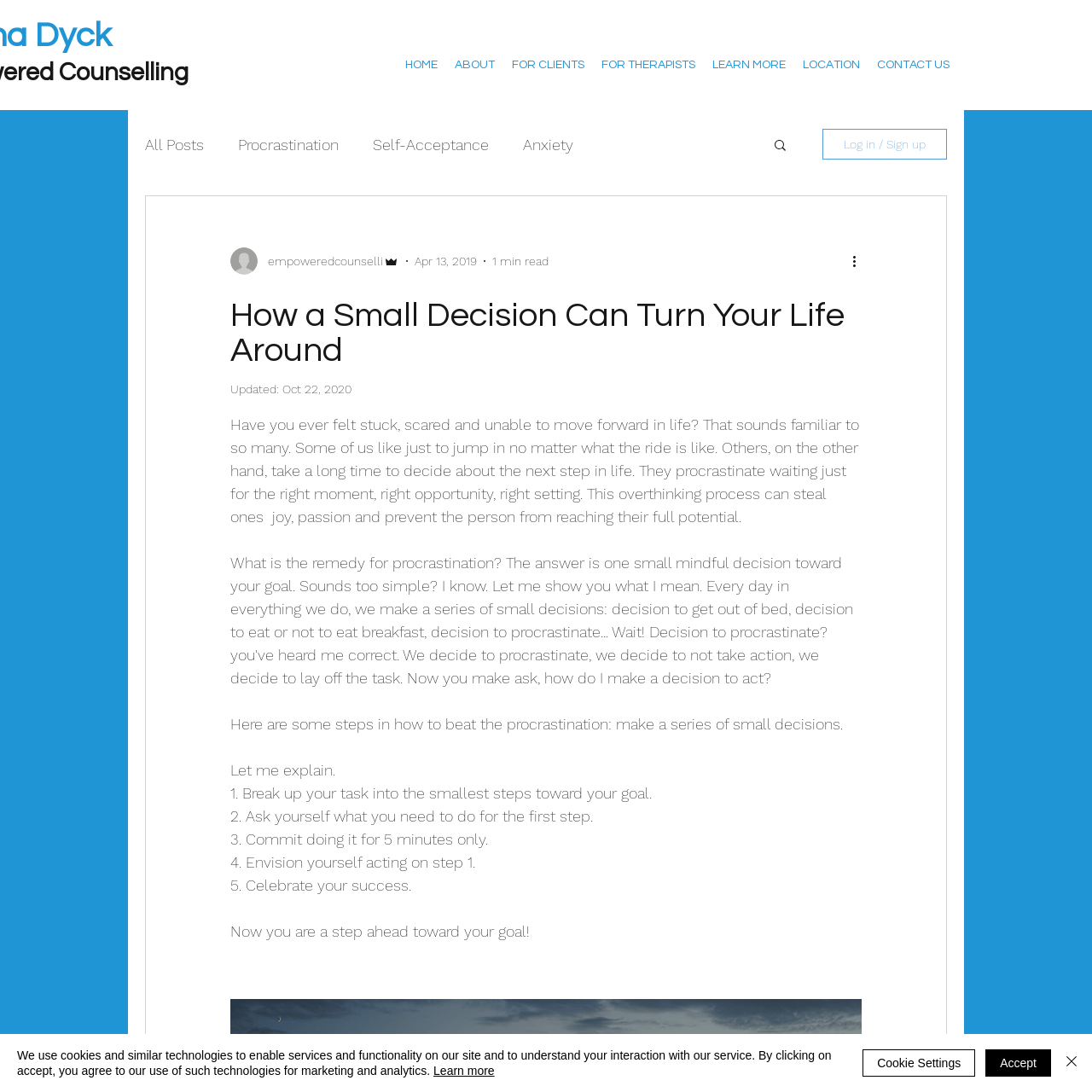What is the category of the blog post?
Give a one-word or short phrase answer based on the image.

Procrastination